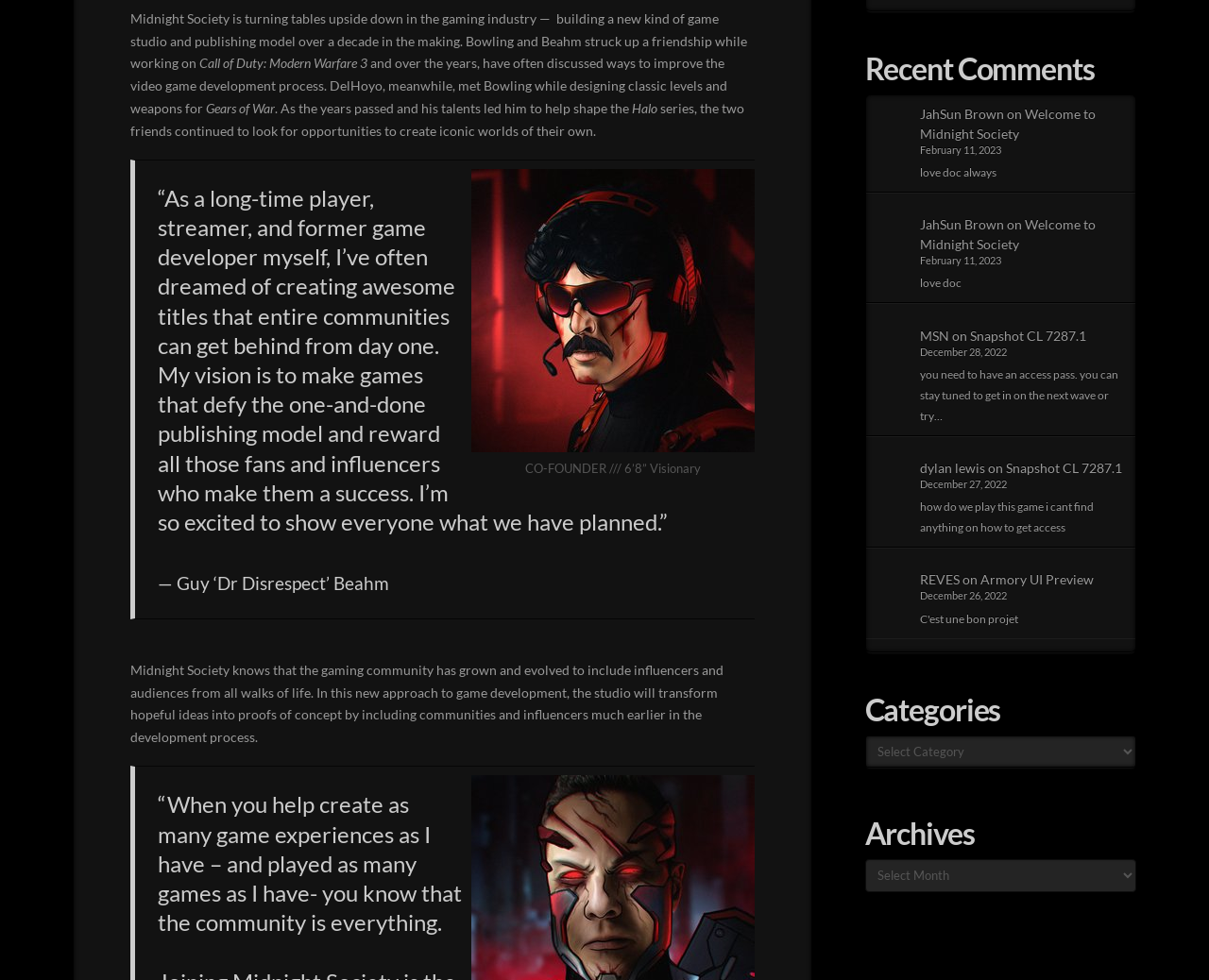Please specify the bounding box coordinates for the clickable region that will help you carry out the instruction: "Go to the 'HOME' page".

None